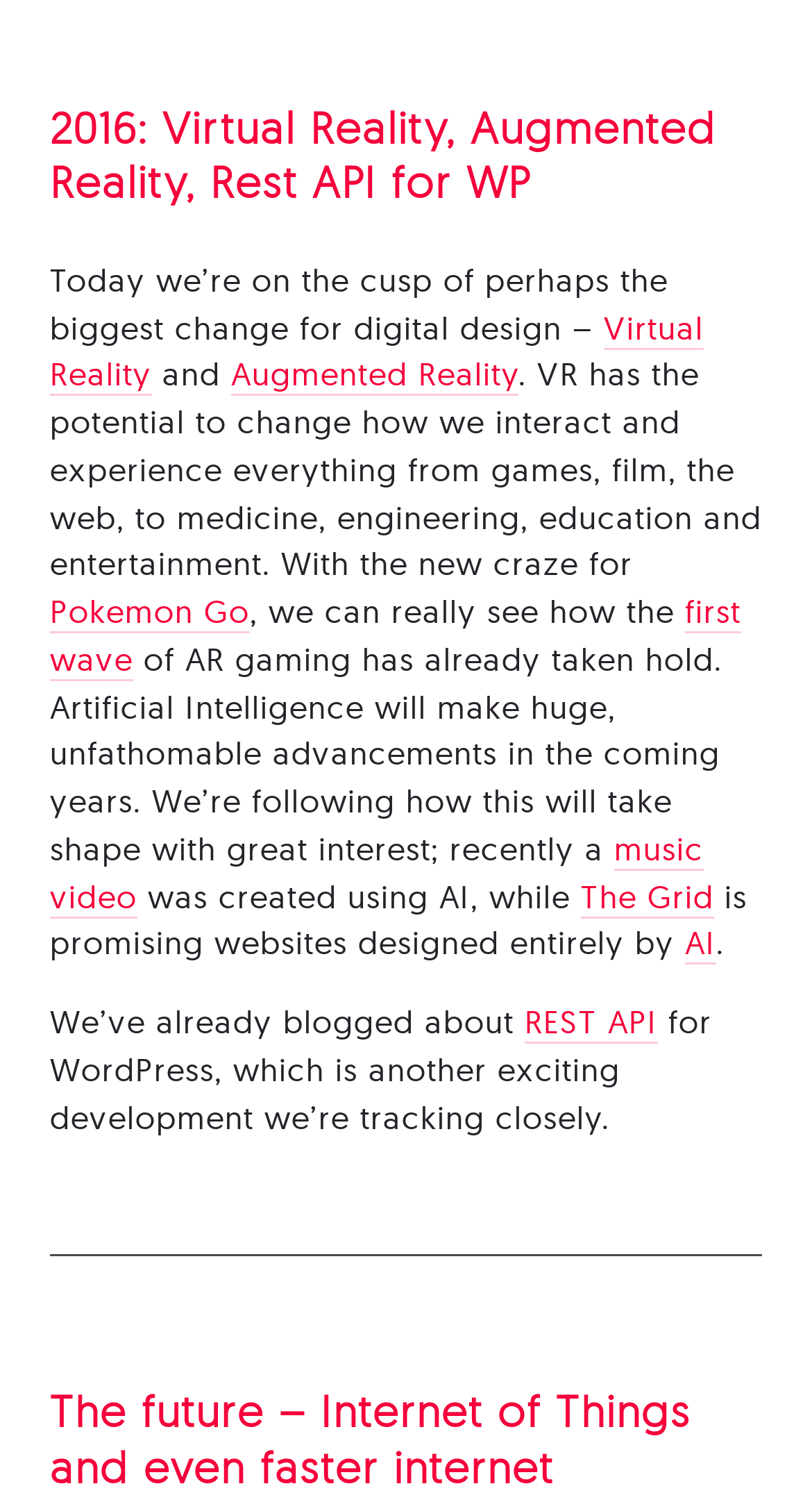What is the topic of the second heading?
Please answer the question with as much detail and depth as you can.

The second heading is 'The future – Internet of Things and even faster internet', which indicates that the topic of this section is about the future of technology, specifically the Internet of Things and faster internet.